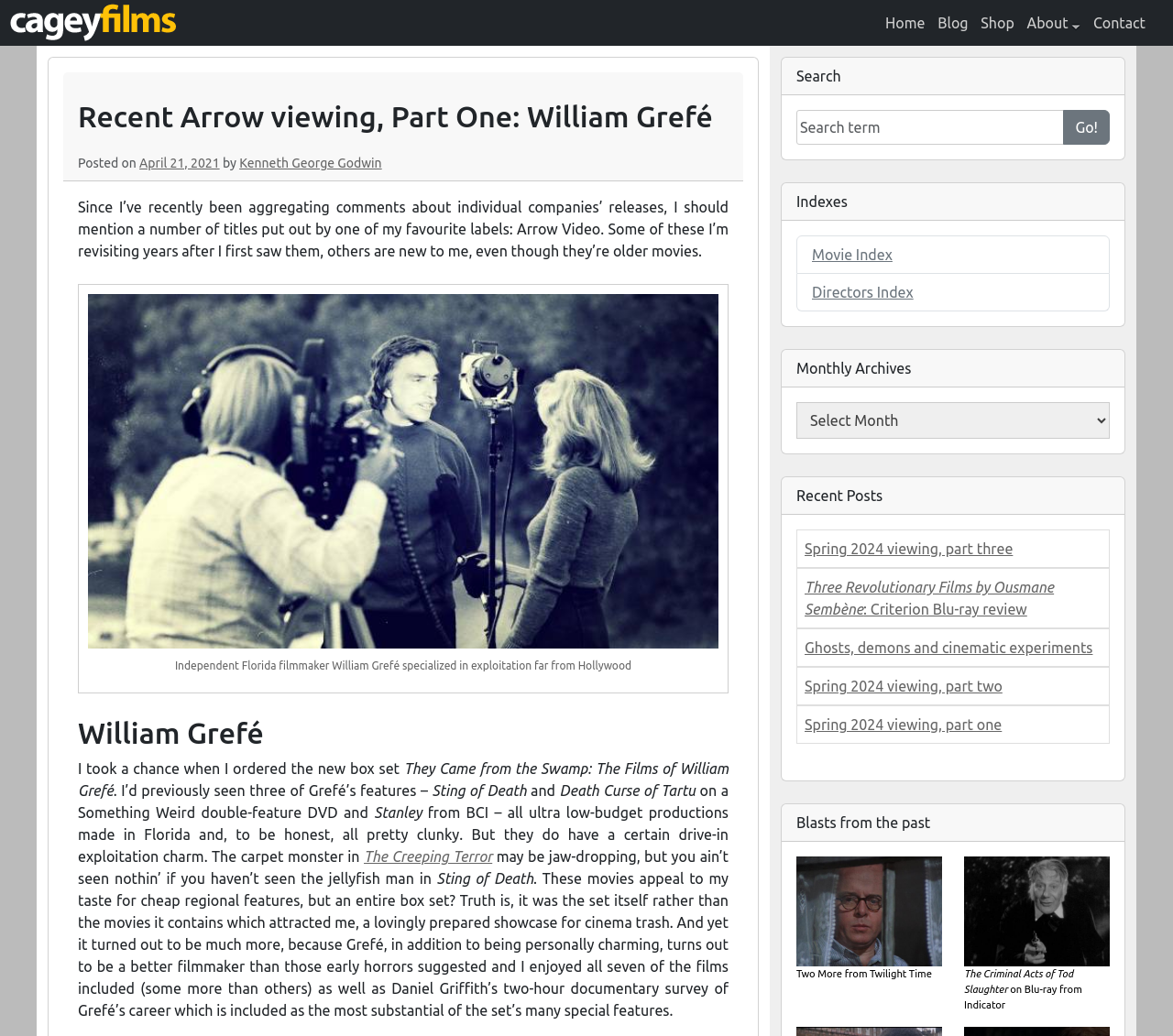Identify the bounding box coordinates of the region that needs to be clicked to carry out this instruction: "Search for a term". Provide these coordinates as four float numbers ranging from 0 to 1, i.e., [left, top, right, bottom].

[0.679, 0.106, 0.907, 0.14]